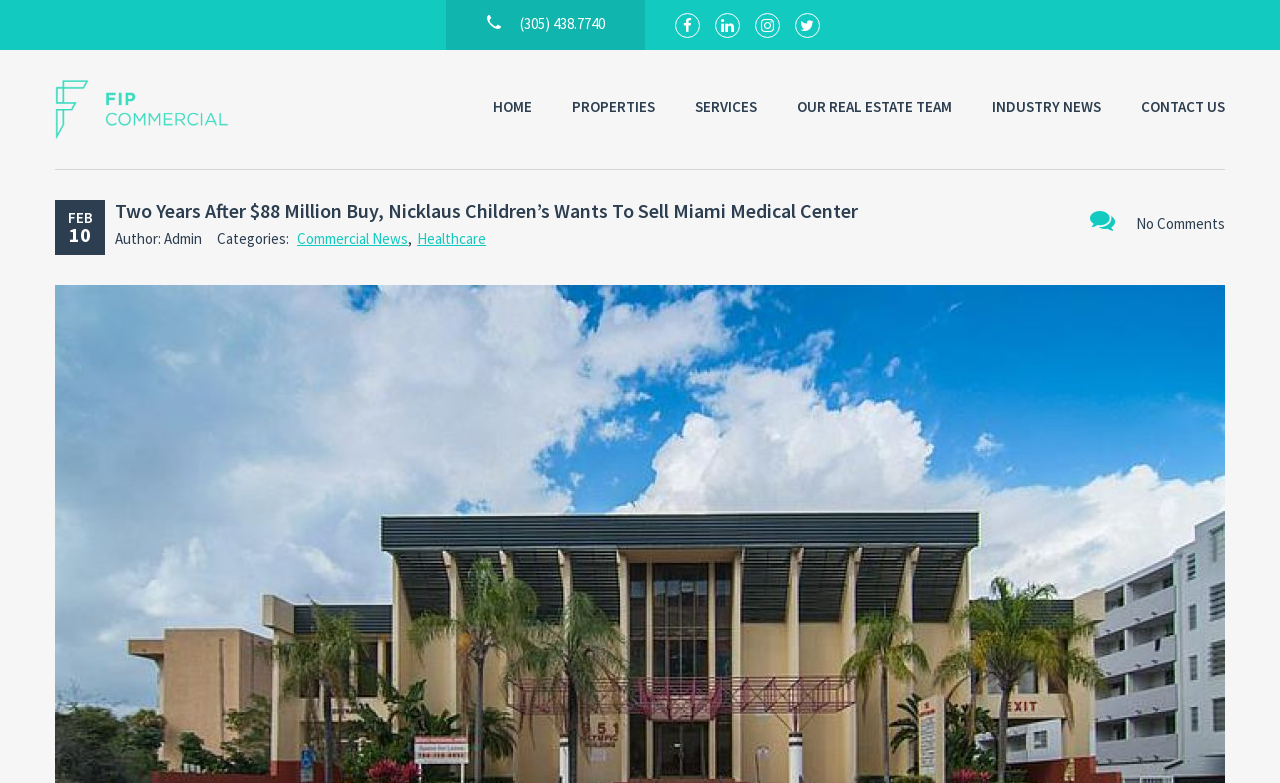What is the name of the company on the top left?
Look at the image and respond to the question as thoroughly as possible.

I looked at the top left section of the webpage and found the company name 'FIP Commercial' as a link element with an accompanying image.